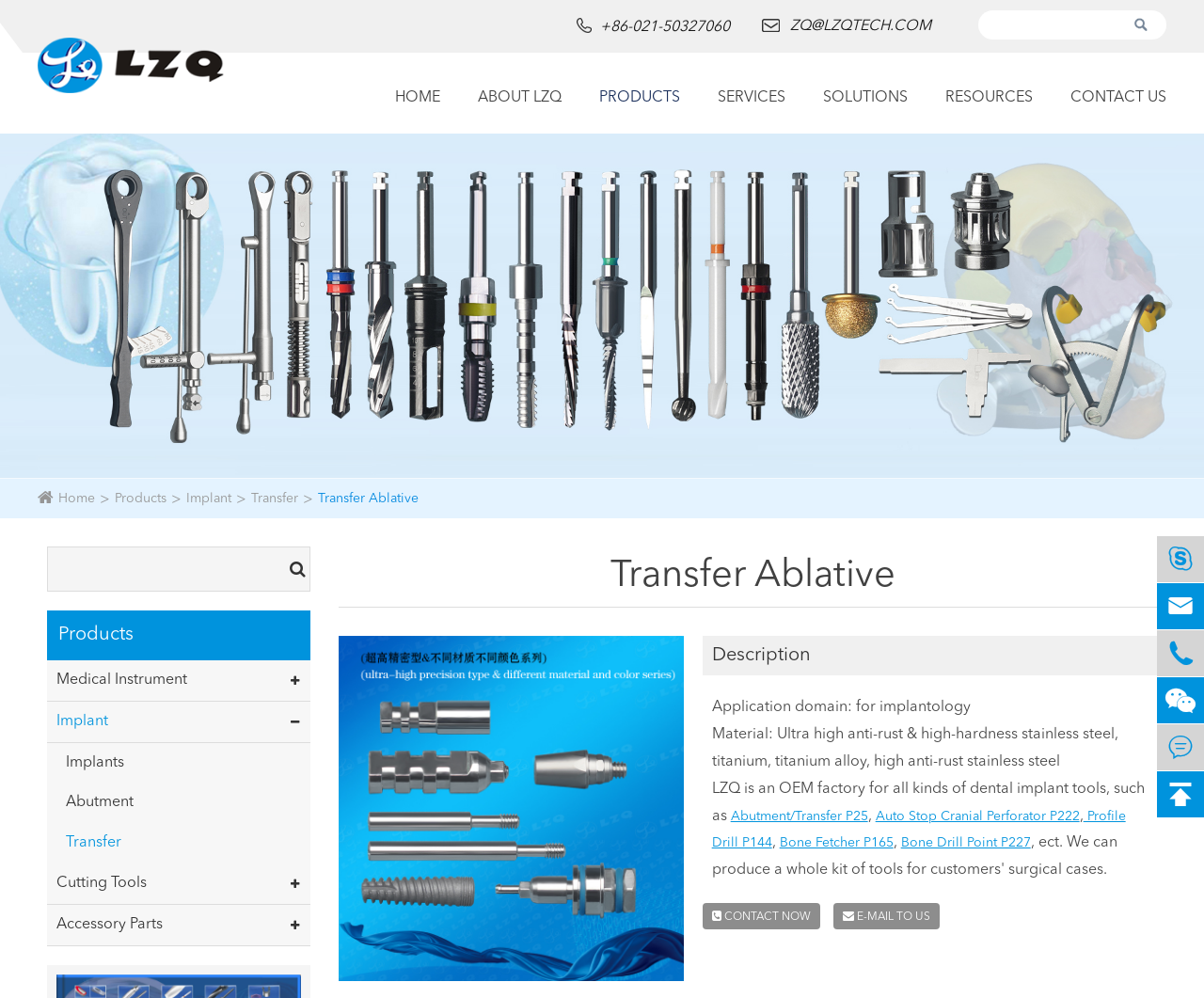Pinpoint the bounding box coordinates of the clickable element to carry out the following instruction: "Click on the 'CONTACT NOW' link."

[0.583, 0.905, 0.681, 0.931]